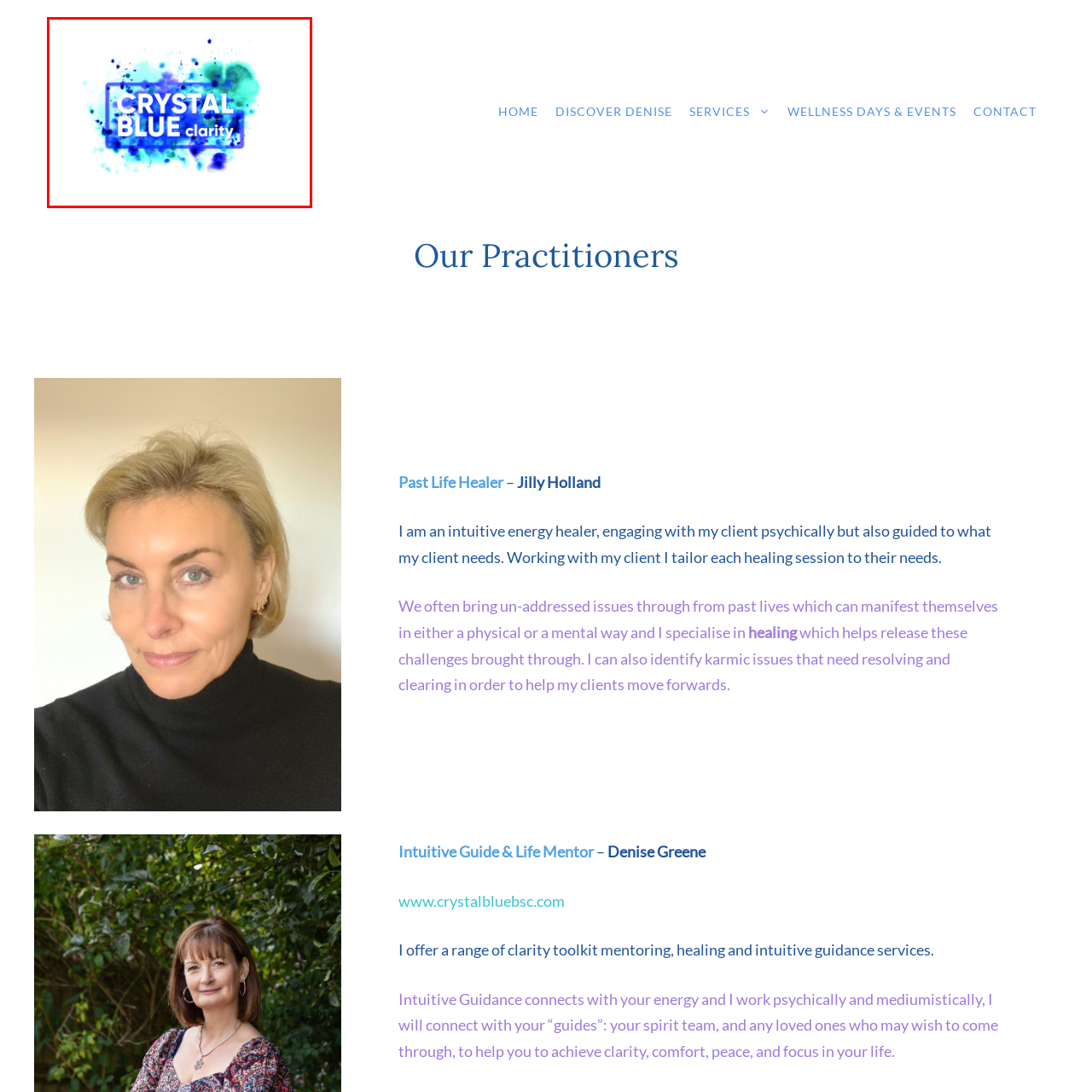What atmosphere does the logo convey?
Pay attention to the segment of the image within the red bounding box and offer a detailed answer to the question.

The caption states that the overall effect of the logo conveys a 'welcoming and calming atmosphere', which suggests that the design is intended to be soothing and inviting.